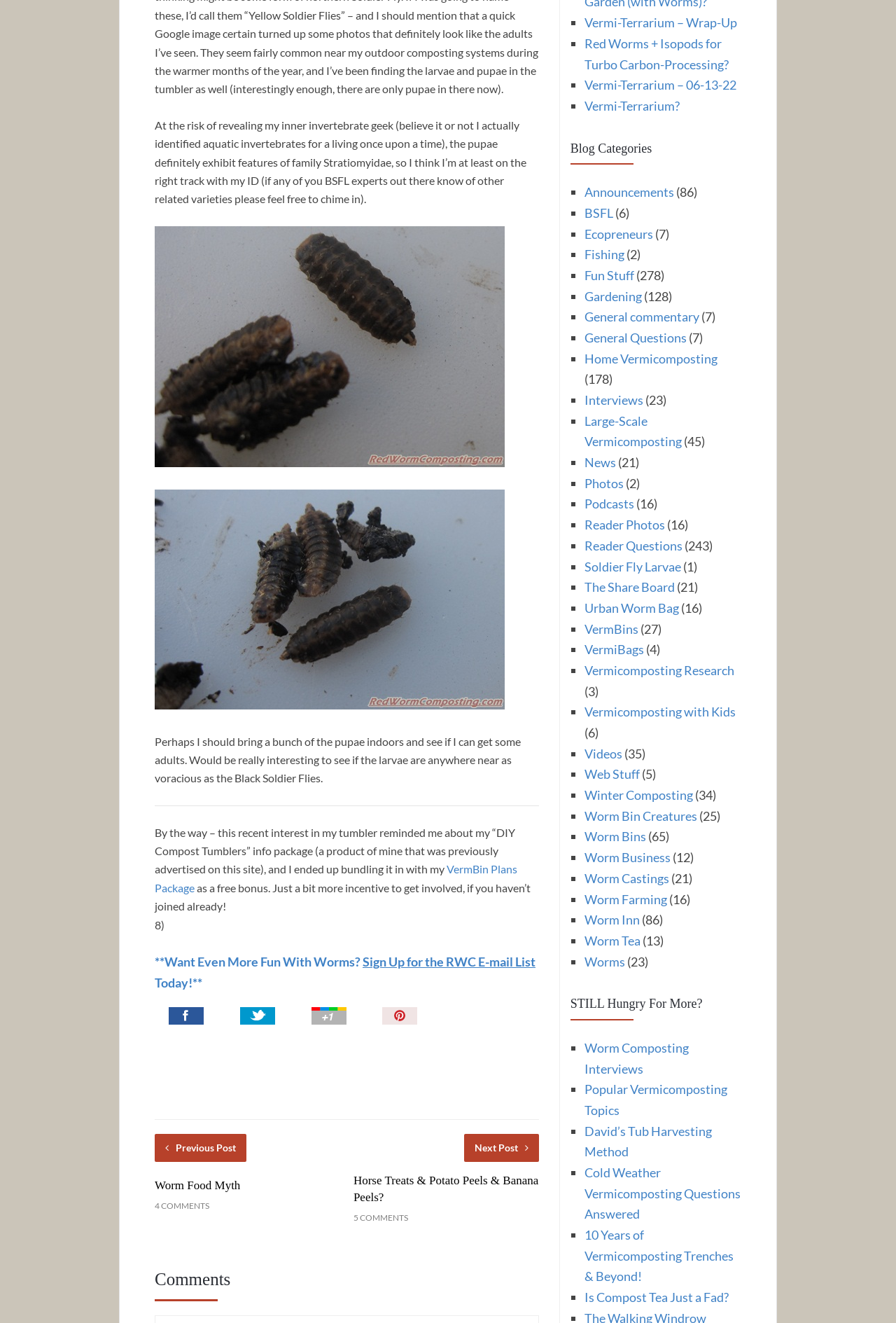Find the bounding box coordinates of the element I should click to carry out the following instruction: "Click on the link to view previous post".

[0.173, 0.857, 0.275, 0.878]